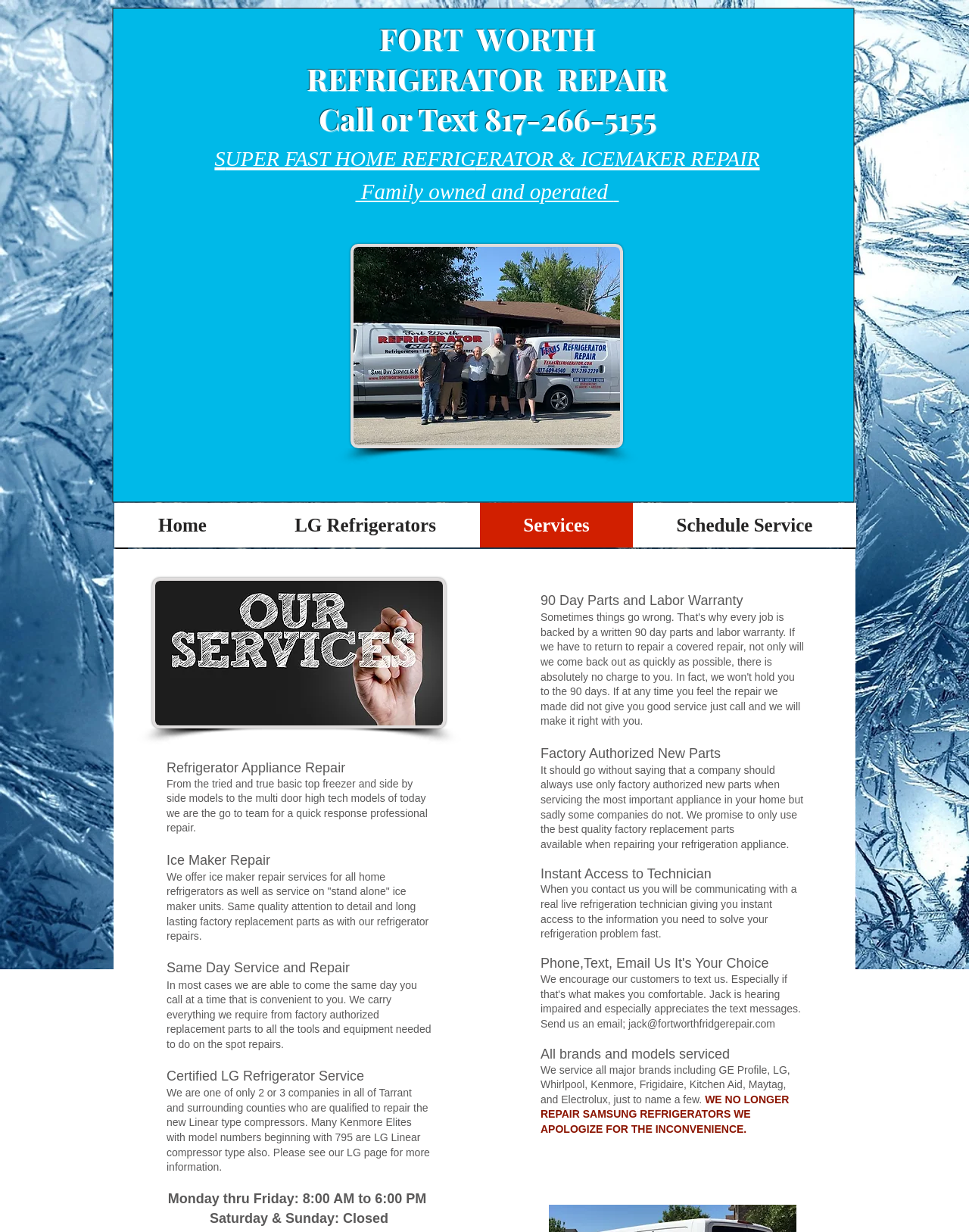Using the description "•Typical Morning Day", locate and provide the bounding box of the UI element.

None